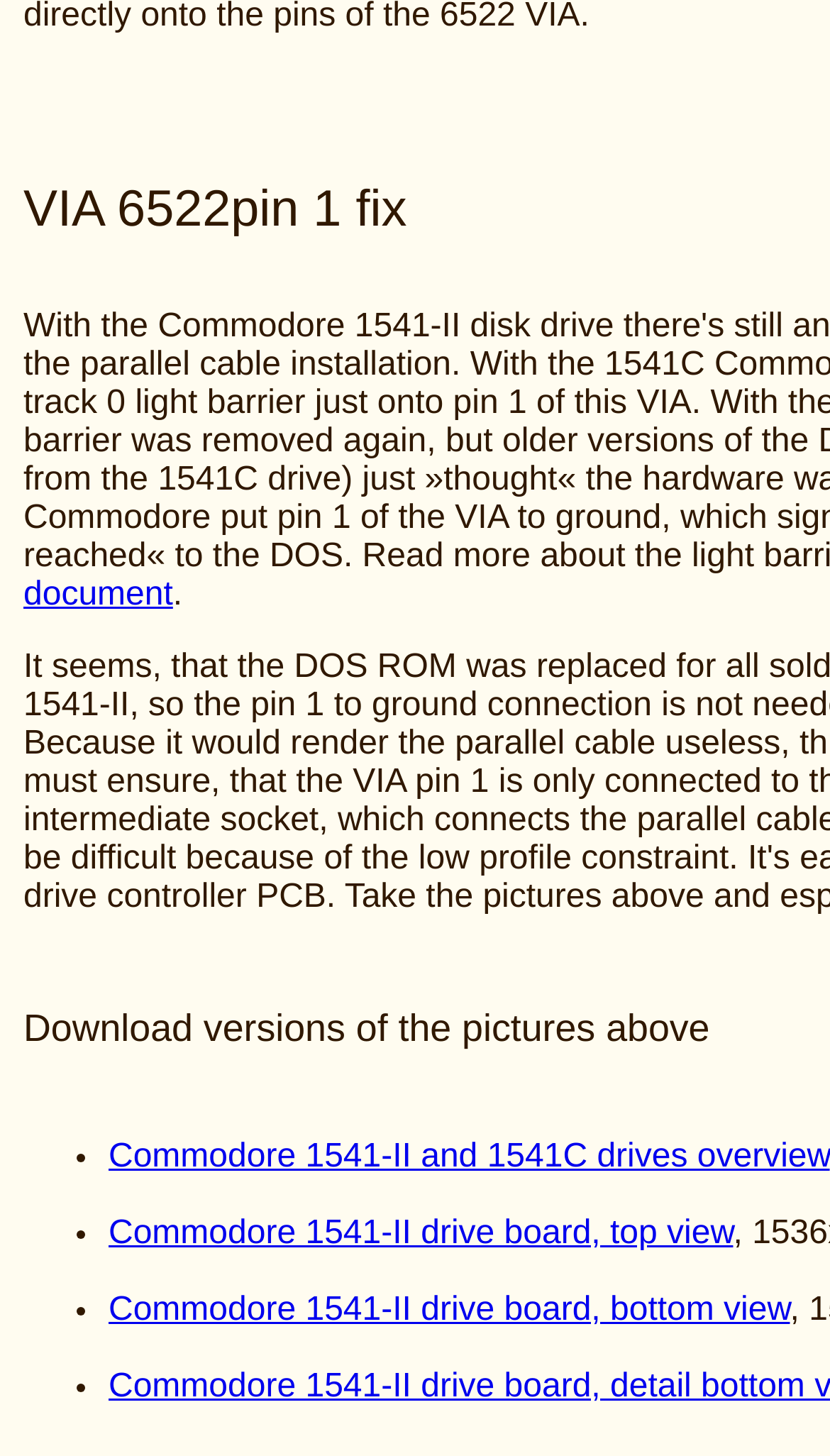Use a single word or phrase to respond to the question:
What is the purpose of the list markers?

To separate links